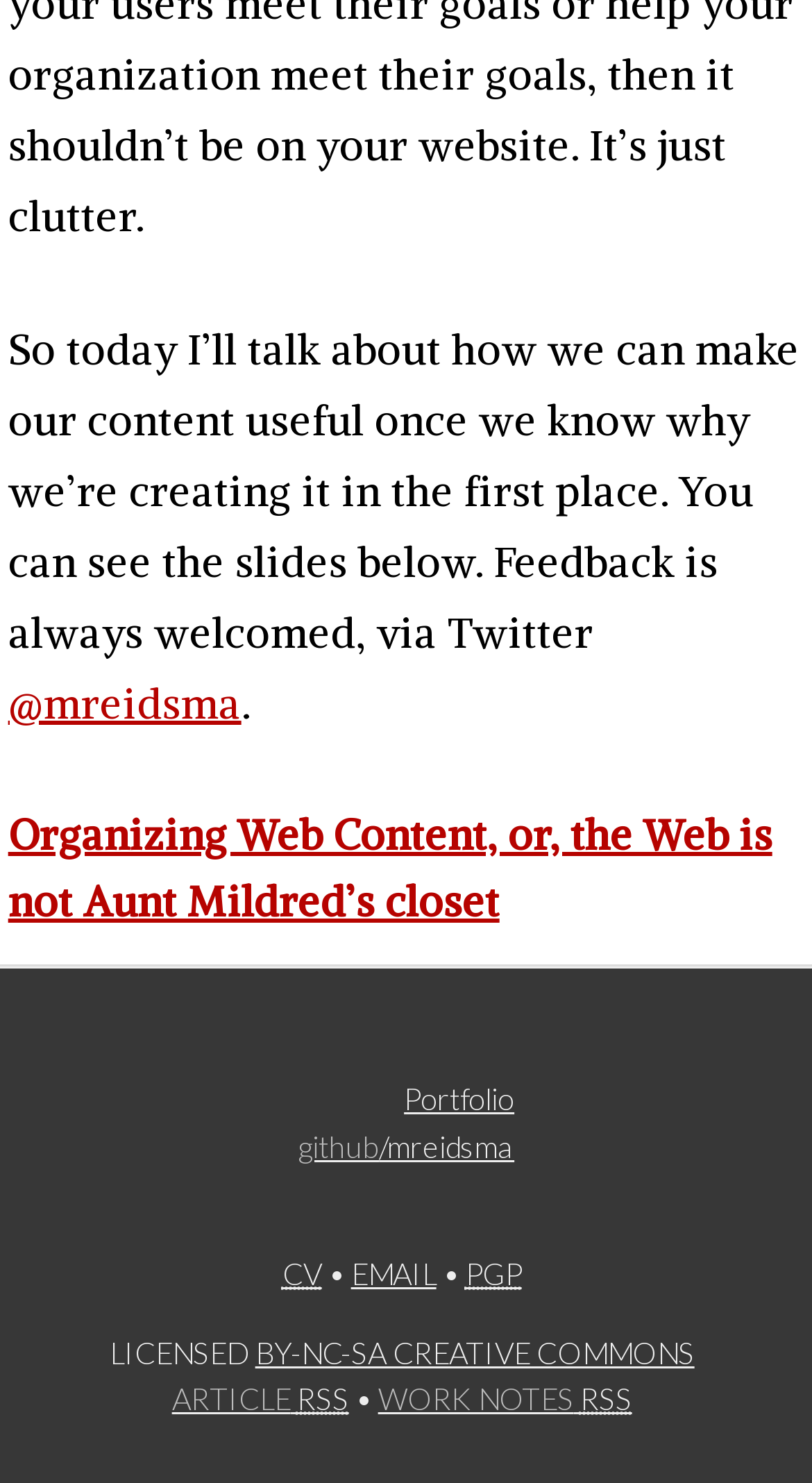What is the license type of the content?
Using the image, provide a concise answer in one word or a short phrase.

BY-NC-SA CREATIVE COMMONS